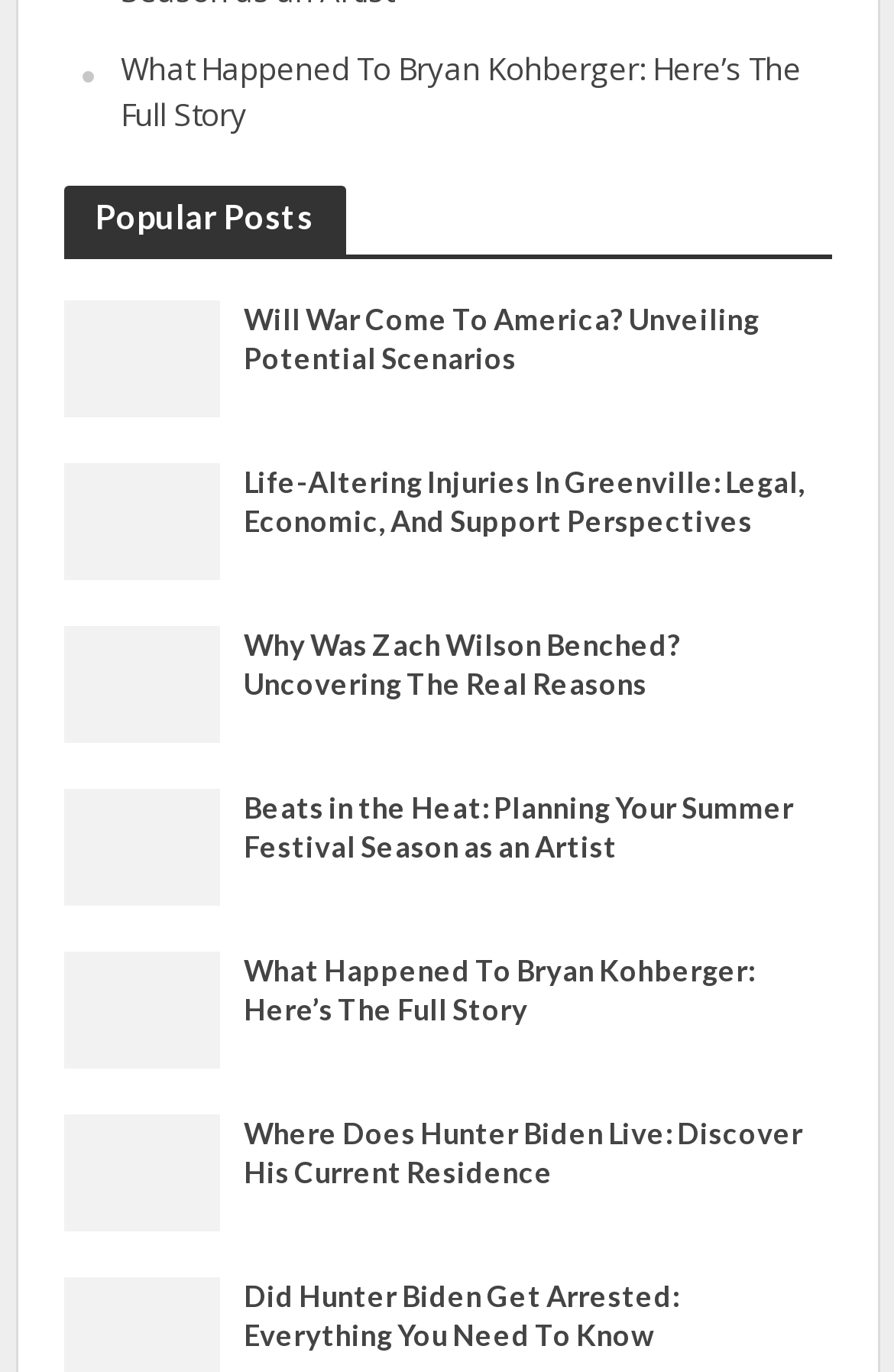Please locate the bounding box coordinates of the element that needs to be clicked to achieve the following instruction: "Read the article about Will War Come To America". The coordinates should be four float numbers between 0 and 1, i.e., [left, top, right, bottom].

[0.071, 0.243, 0.247, 0.273]